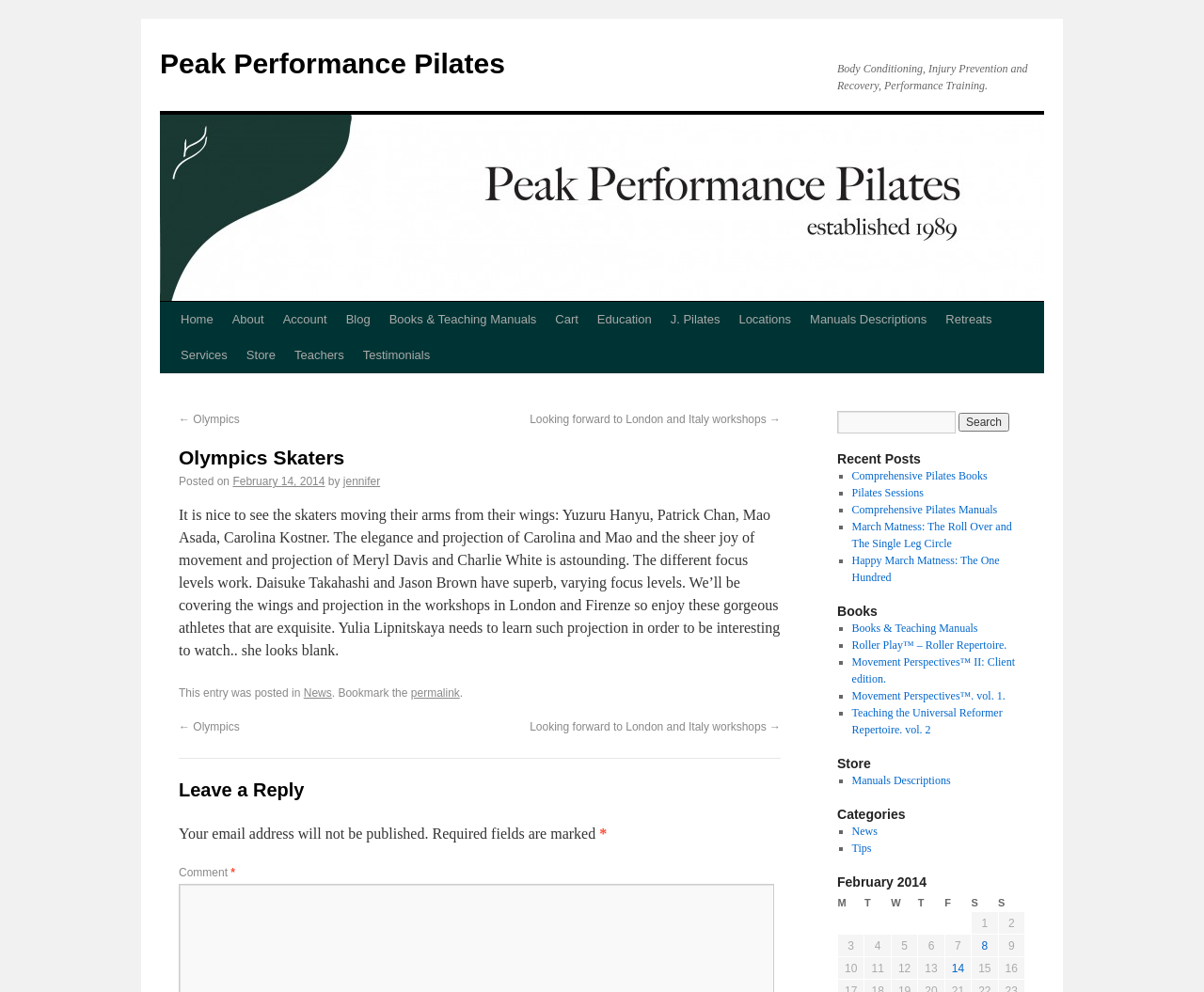Determine the bounding box for the UI element that matches this description: "Manuals Descriptions".

[0.665, 0.304, 0.778, 0.34]